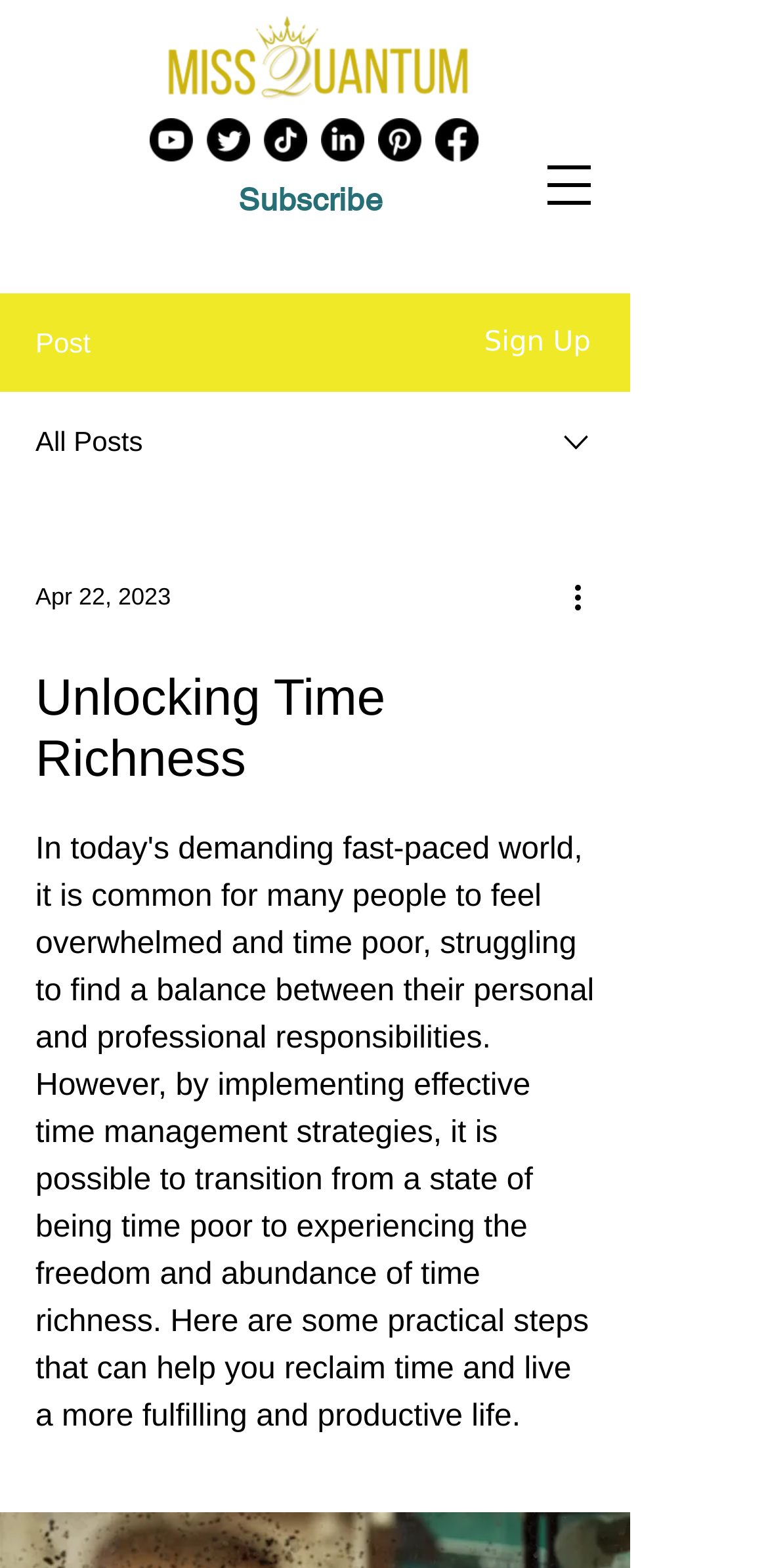What social media platforms are linked on this webpage?
Refer to the screenshot and deliver a thorough answer to the question presented.

The social media links are located in the social bar section with the bounding box coordinates [0.195, 0.075, 0.623, 0.103], which contains links to YouTube, Twitter, TikTok, LinkedIn, Pinterest, and Facebook, indicating that the website is connected to these social media platforms.